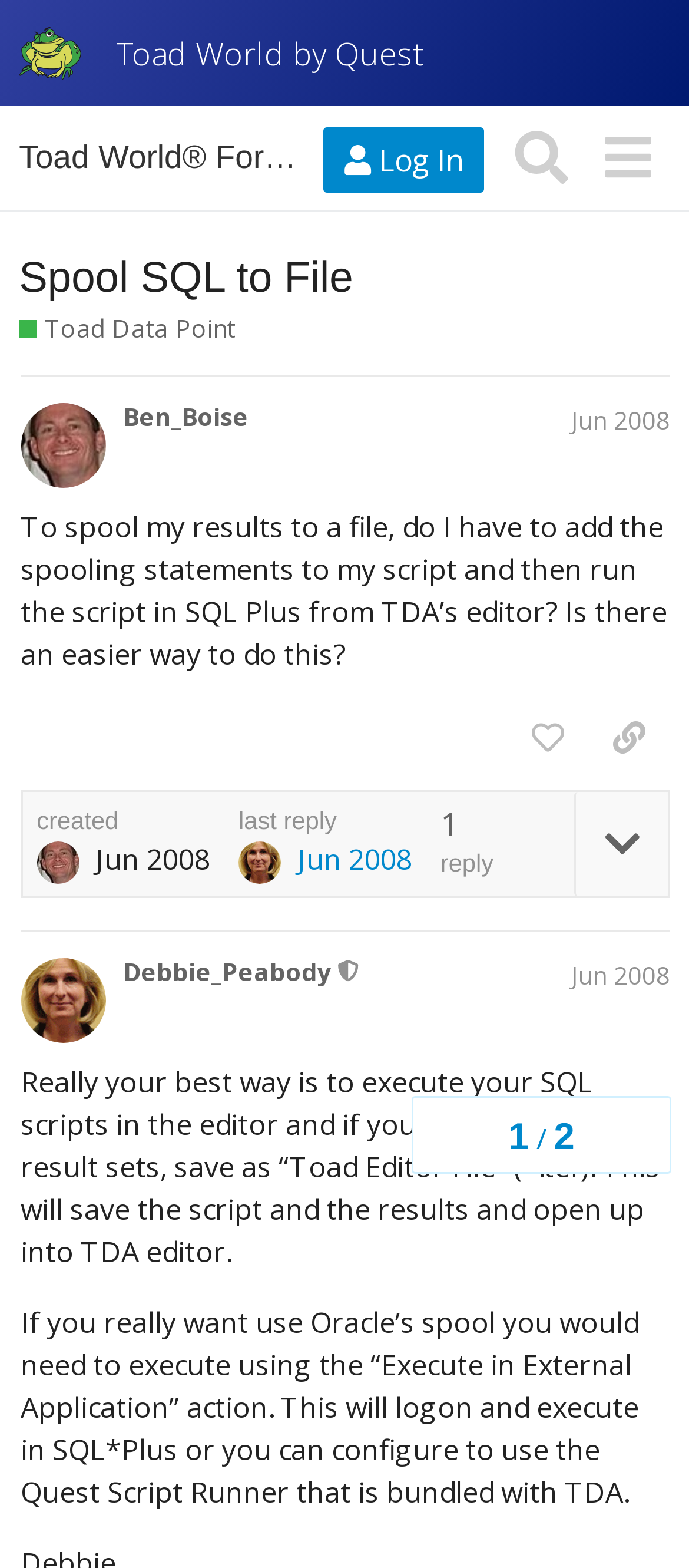Your task is to extract the text of the main heading from the webpage.

Toad World® Forums